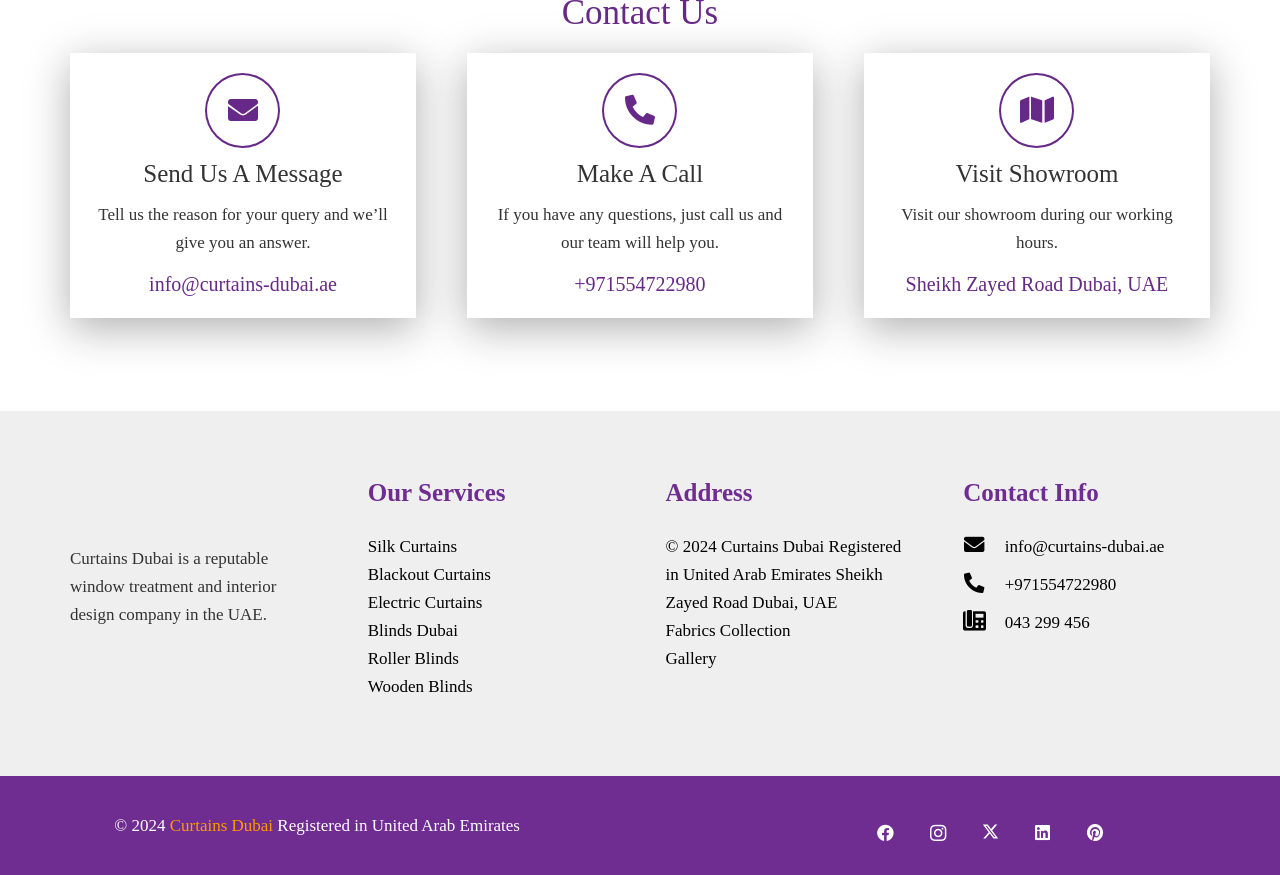Determine the bounding box coordinates (top-left x, top-left y, bottom-right x, bottom-right y) of the UI element described in the following text: parent_node: +971554722980 aria-label="+971554722980"

[0.753, 0.652, 0.785, 0.684]